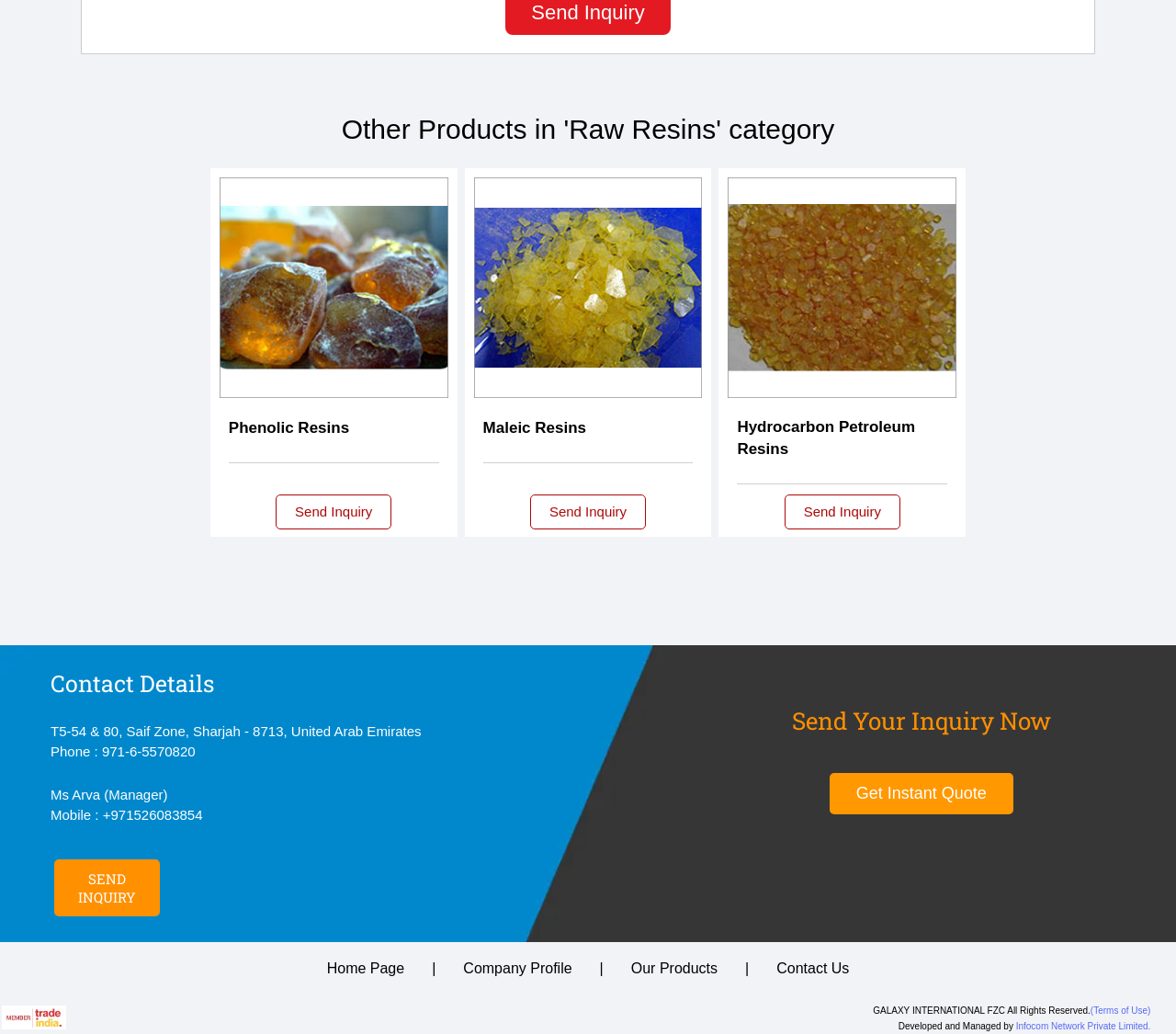Determine the bounding box coordinates of the area to click in order to meet this instruction: "Get an instant quote".

[0.705, 0.748, 0.861, 0.788]